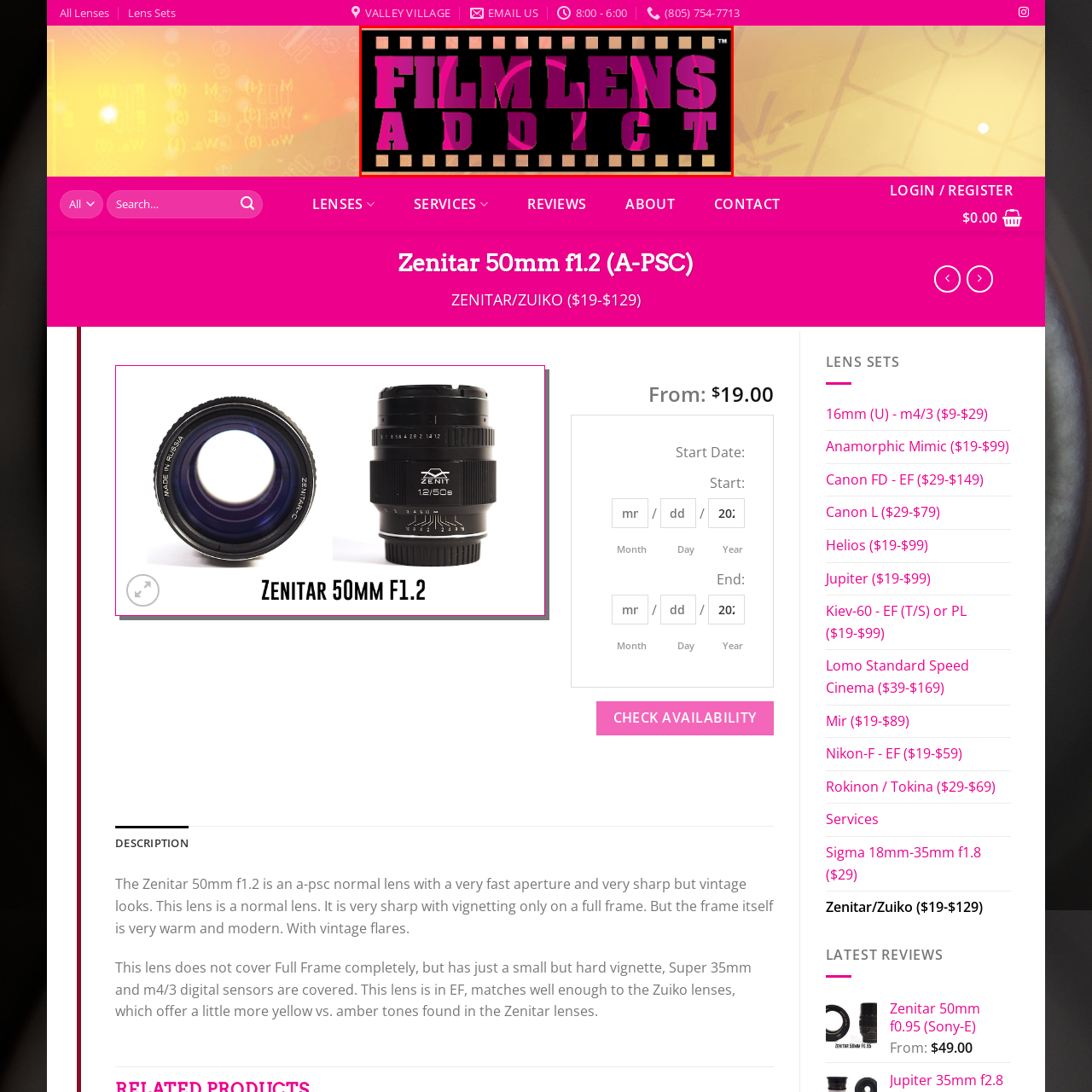What color is the word 'LENS' in?
Look at the image within the red bounding box and respond with a single word or phrase.

slightly less vibrant color